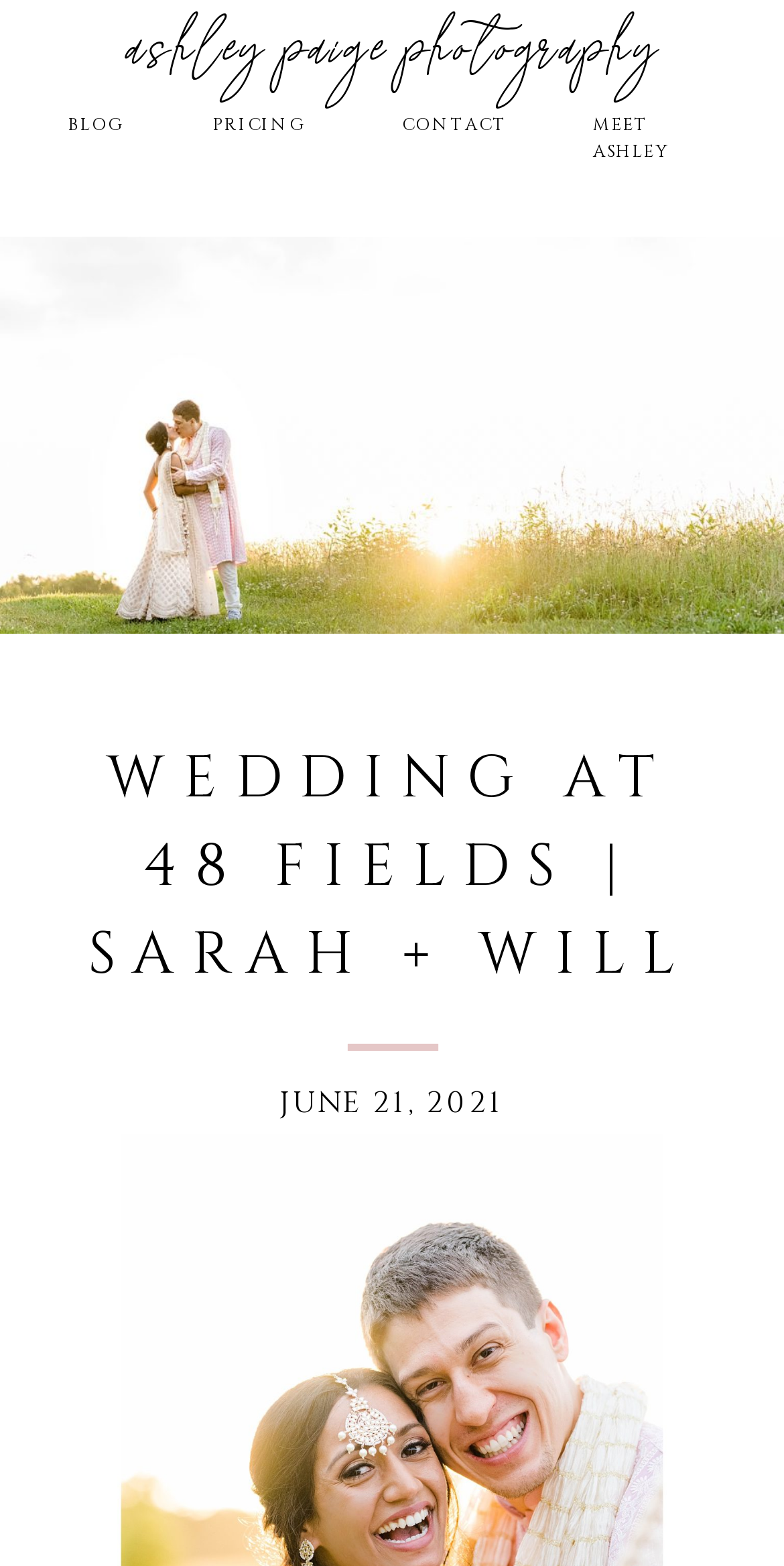Generate a comprehensive caption for the webpage you are viewing.

This webpage appears to be a photography blog, specifically showcasing a wedding at 48 Fields. At the top of the page, there is a navigation menu with four links: "PRICING", "CONTACT", "MEET ASHLEY", and "BLOG", which are evenly spaced across the top of the page. 

Below the navigation menu, the title "ashley paige photography" is prominently displayed. 

The main content of the page is focused on the wedding at 48 Fields, with a large heading "WEDDING AT 48 FIELDS | SARAH + WILL" taking up a significant portion of the page. 

Further down, there is a date "JUNE 21, 2021" displayed. 

The overall layout suggests that the page is dedicated to showcasing this specific wedding, with easy access to other sections of the photography blog through the top navigation menu.